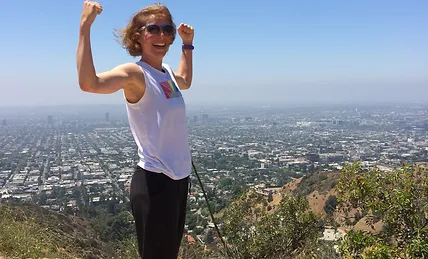Reply to the question with a single word or phrase:
What is the color of the sky?

Blue